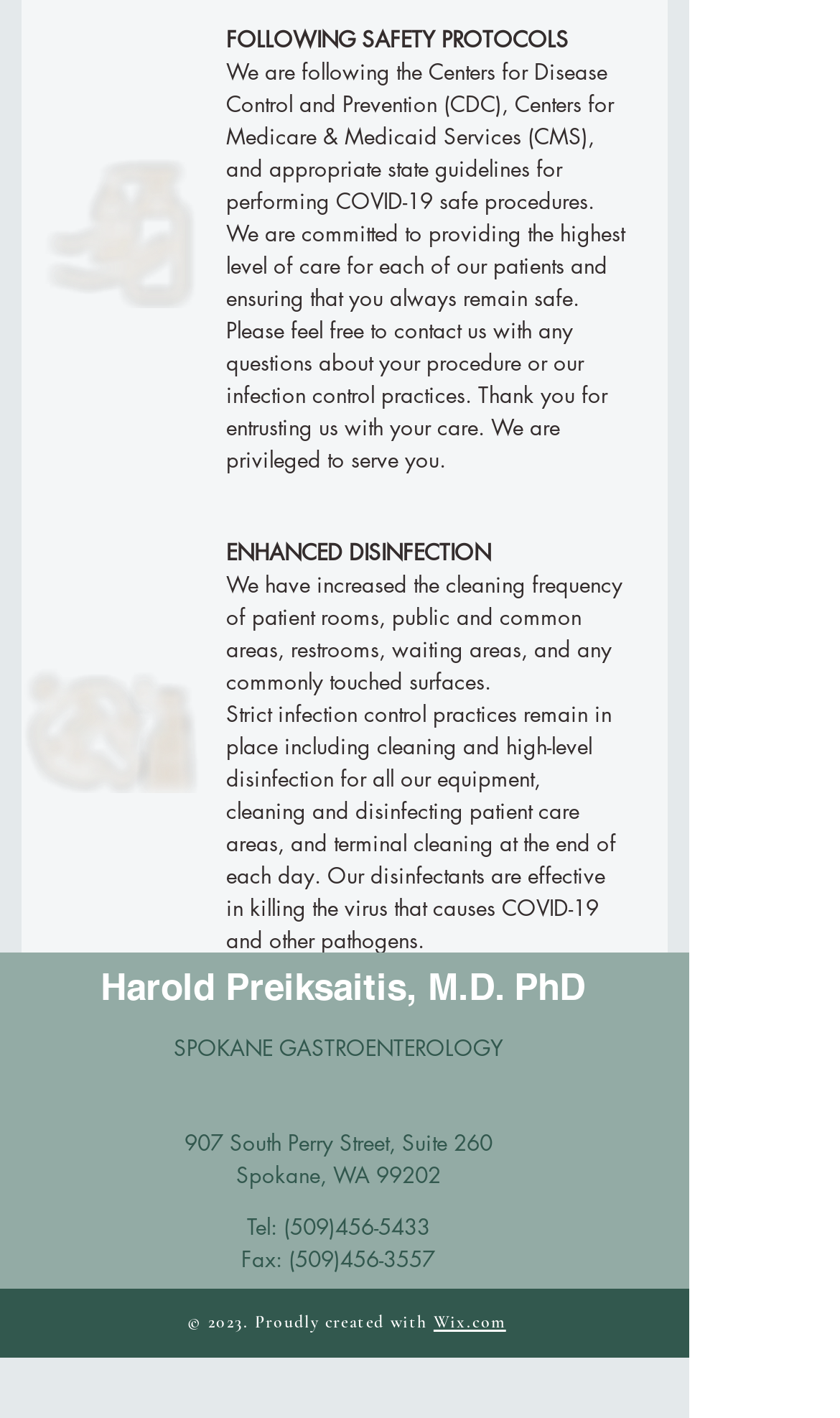Identify the bounding box of the UI component described as: "parent_node: fmodapk aria-label="More"".

None